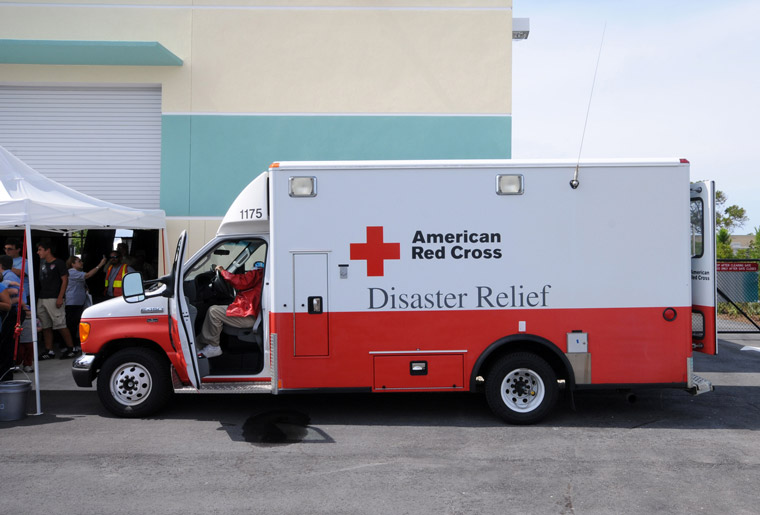Break down the image and provide a full description, noting any significant aspects.

The image showcases an emergency response vehicle from the American Red Cross, prominently labeled as "Disaster Relief." The vehicle, parked on a smooth surface, features a distinctive design with a red and white color scheme, highlighting the organization's emblem and mission. In the foreground, the driver's door is open, indicating readiness for immediate action. The background reveals a group of individuals gathered around a shaded area, likely engaged in relief efforts. This visual representation aligns with the recent news highlighting the successful fundraising efforts by Legrand North and Central America, which contributed a total of $55,000 to support the American Red Cross in its vital disaster relief initiatives.